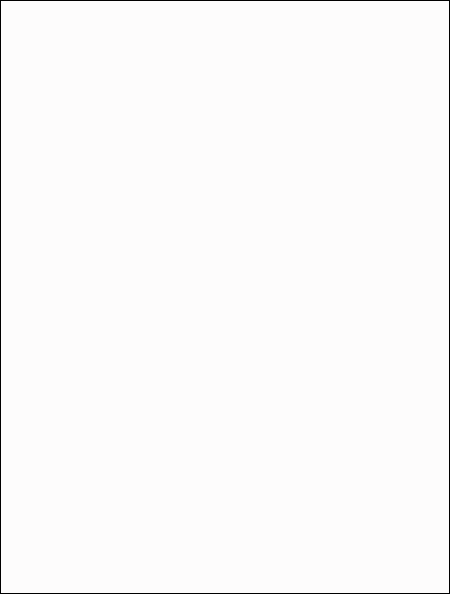What is the purpose of the Salsa stainless bottle cages?
Based on the image, answer the question with as much detail as possible.

The caption highlights the Salsa stainless bottle cages as an essential feature for any touring cyclist, particularly one who values preparedness, implying that their purpose is to ensure hydration remains intact throughout the journey.